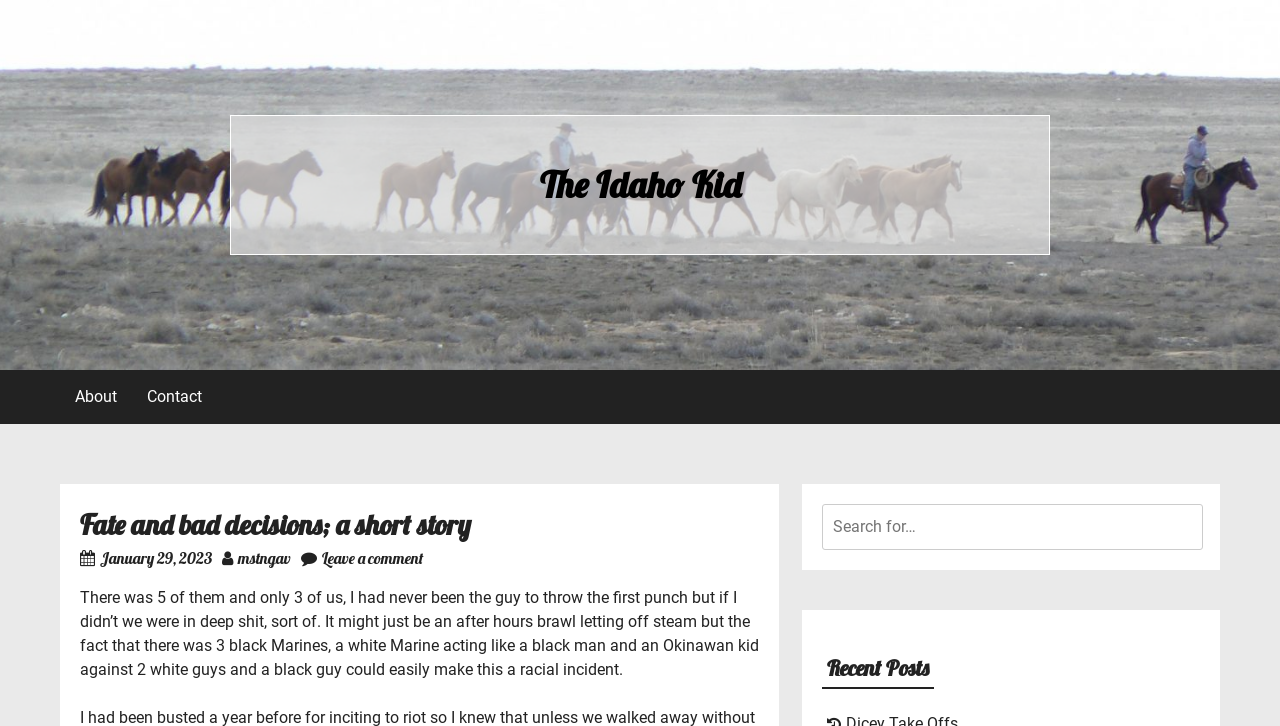Provide an in-depth caption for the contents of the webpage.

The webpage appears to be a blog post titled "Fate and bad decisions; a short story" by "The Idaho Kid". At the top, there is a navigation menu with three links: "The Idaho Kid" on the left, and "About" and "Contact" on the right. 

Below the navigation menu, there is a header section that contains the title of the blog post, "Fate and bad decisions; a short story", and some metadata, including the date "January 29, 2023", the author's name "mstngav", and a link to leave a comment.

The main content of the blog post is a short story that starts with the sentence "There was 5 of them and only 3 of us, I had never been the guy to throw the first punch but if I didn’t we were in deep shit, sort of." The story continues to describe a potentially racial incident involving Marines and an Okinawan kid.

On the right side of the page, there is a search bar with a label "Search for:" and a text input field. Below the search bar, there is a heading "Recent Posts", but the list of recent posts is not provided in the accessibility tree.

There are no images on the page. The overall layout is organized, with clear headings and concise text.